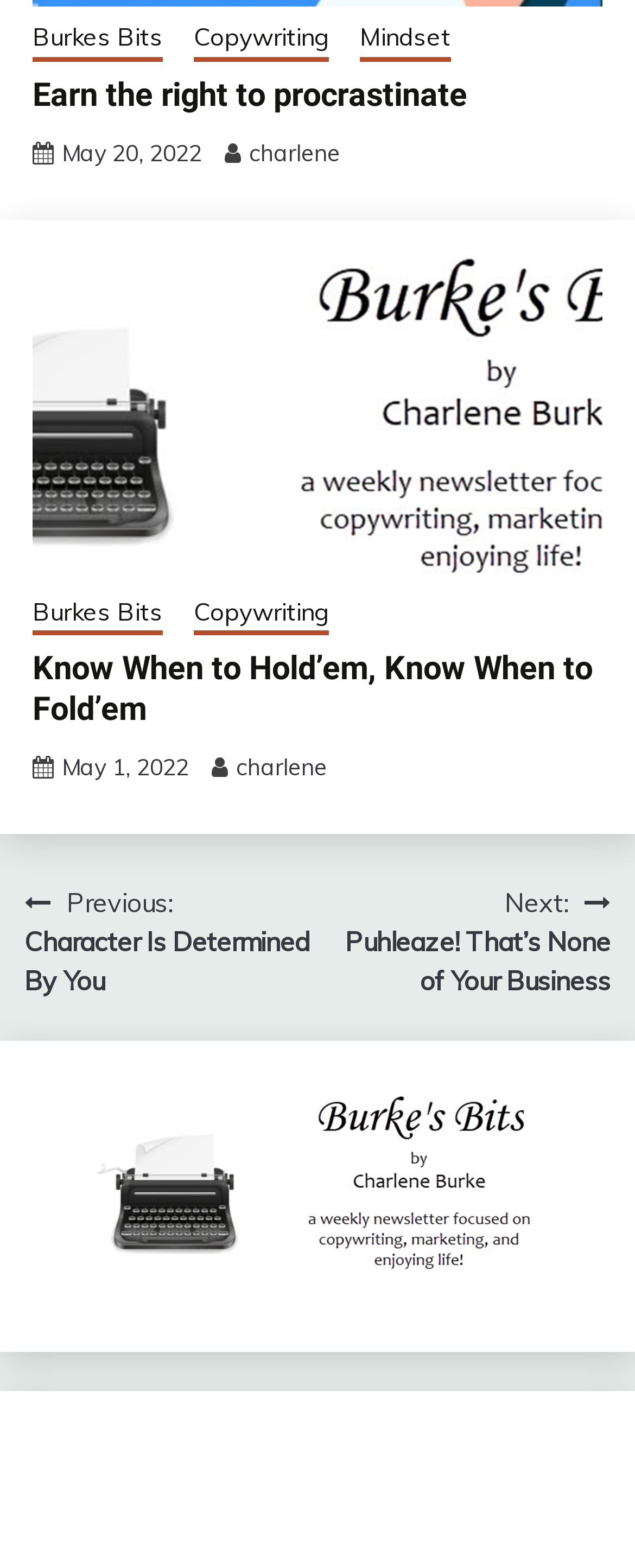Please provide the bounding box coordinates for the element that needs to be clicked to perform the instruction: "Select language". The coordinates must consist of four float numbers between 0 and 1, formatted as [left, top, right, bottom].

None